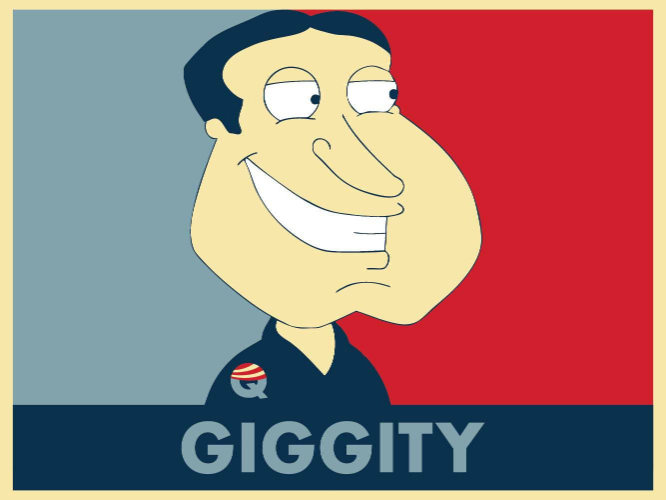How many colors are used in the background?
Answer with a single word or short phrase according to what you see in the image.

2